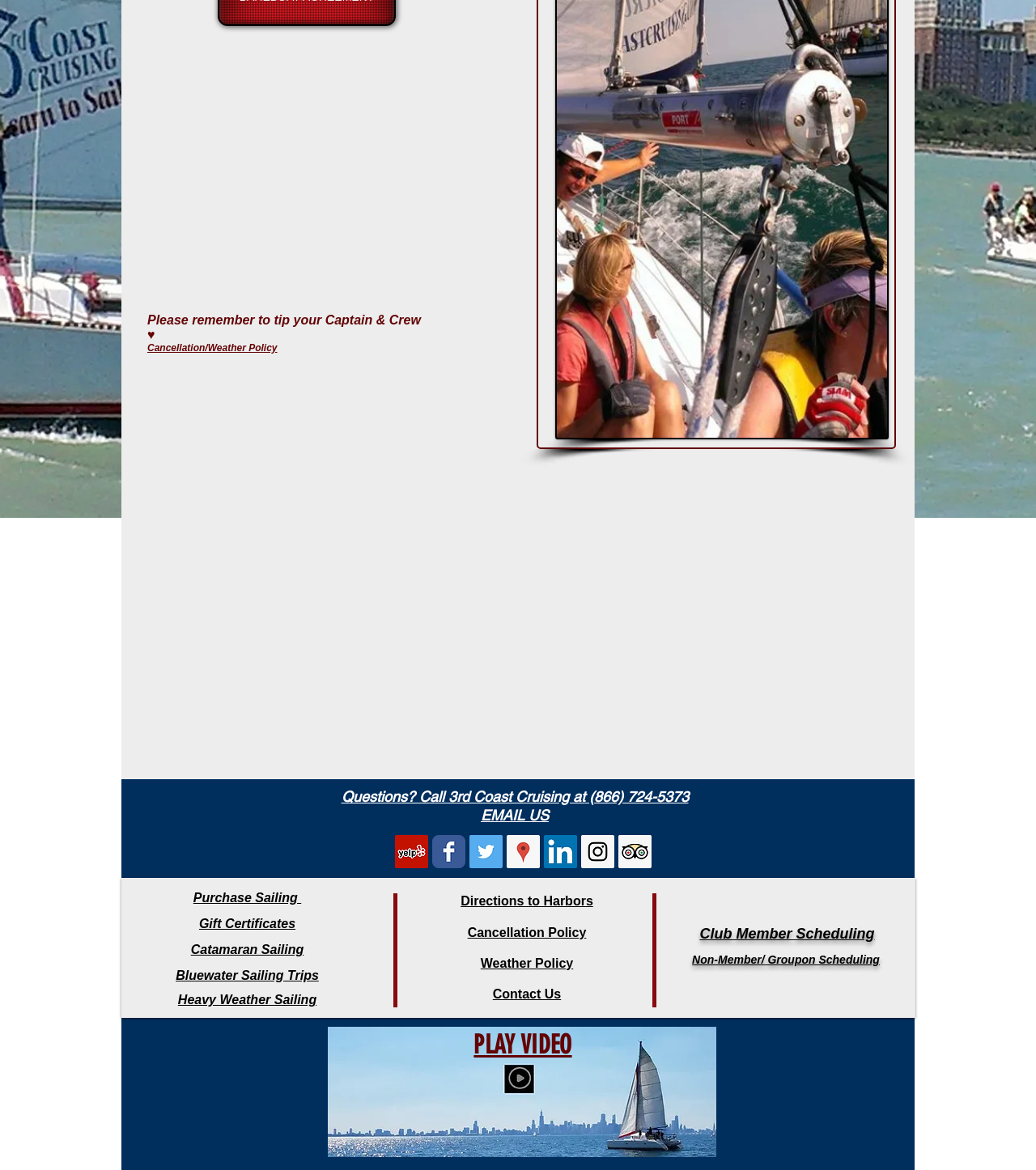Based on the element description, predict the bounding box coordinates (top-left x, top-left y, bottom-right x, bottom-right y) for the UI element in the screenshot: Smart Home Security Alarm System

None